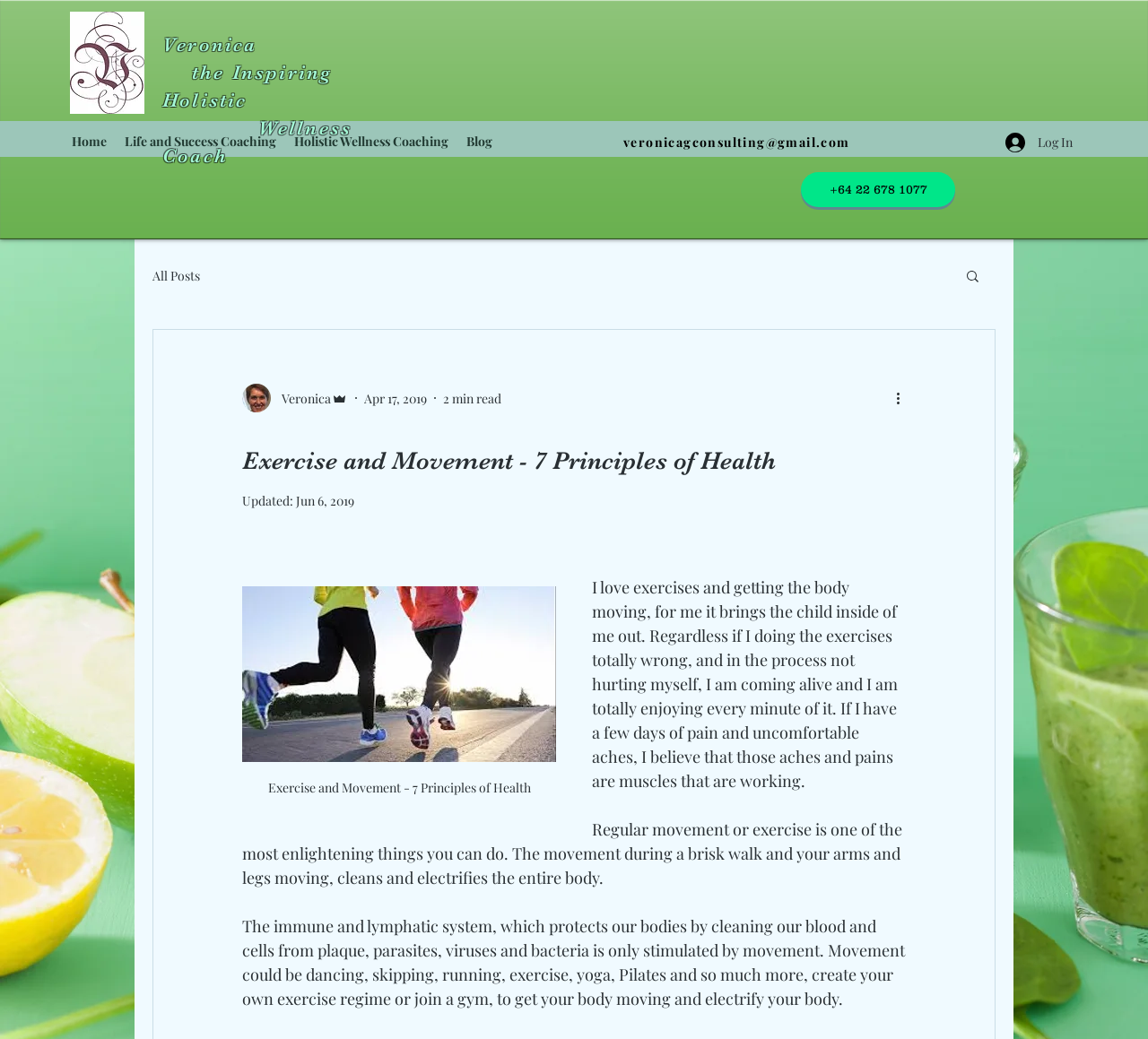Please locate the bounding box coordinates of the element's region that needs to be clicked to follow the instruction: "Learn about Pest Management". The bounding box coordinates should be provided as four float numbers between 0 and 1, i.e., [left, top, right, bottom].

None